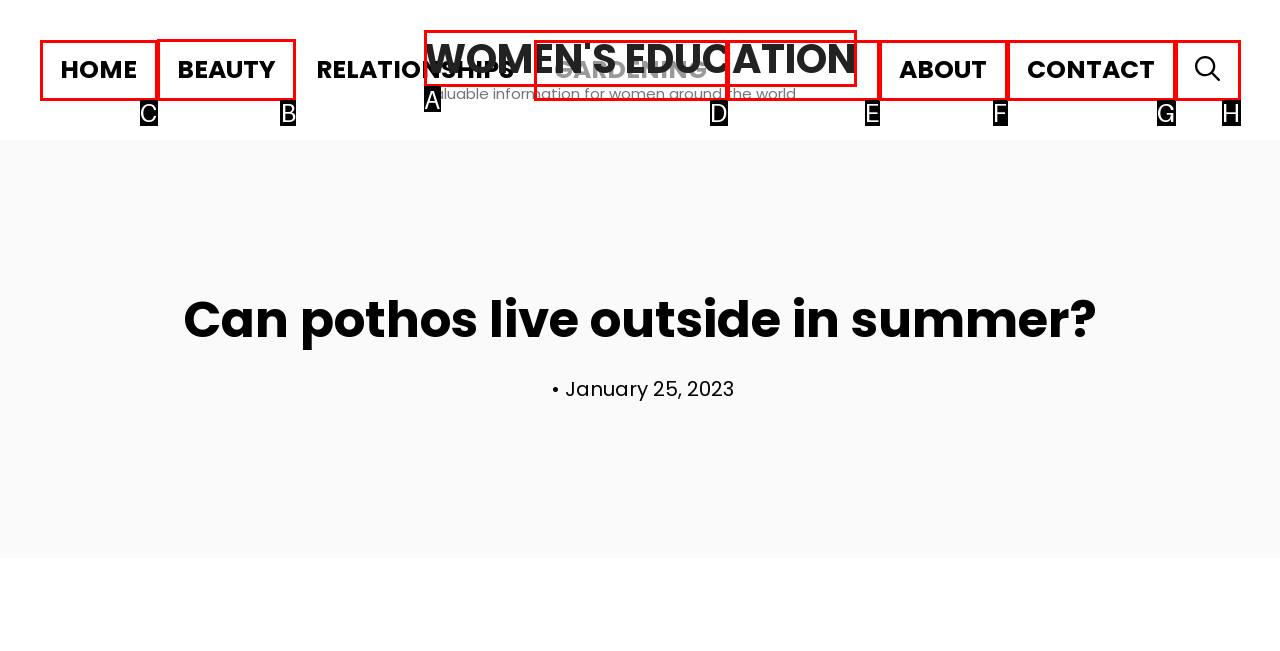Point out the letter of the HTML element you should click on to execute the task: visit beauty section
Reply with the letter from the given options.

B